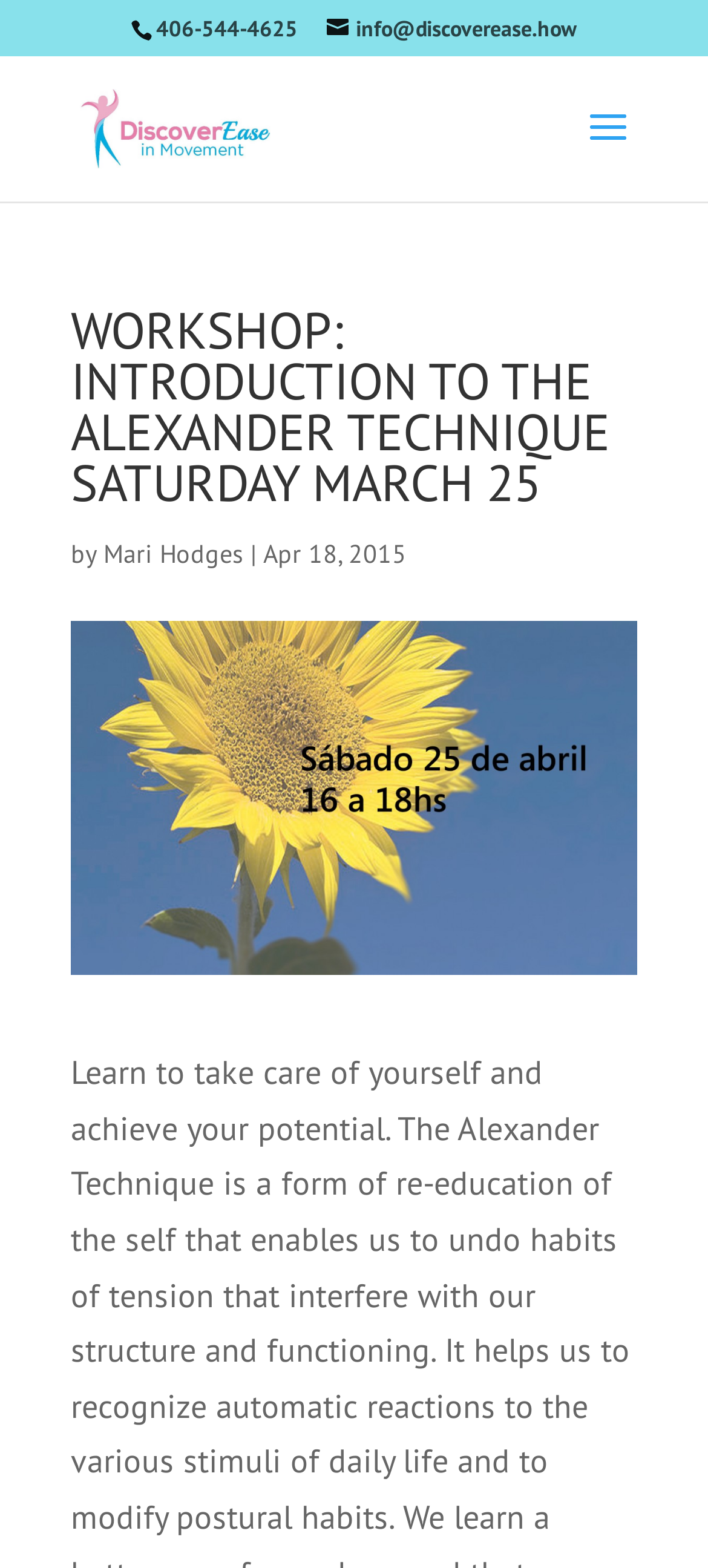Answer the question briefly using a single word or phrase: 
What is the phone number on the webpage?

406-544-4625